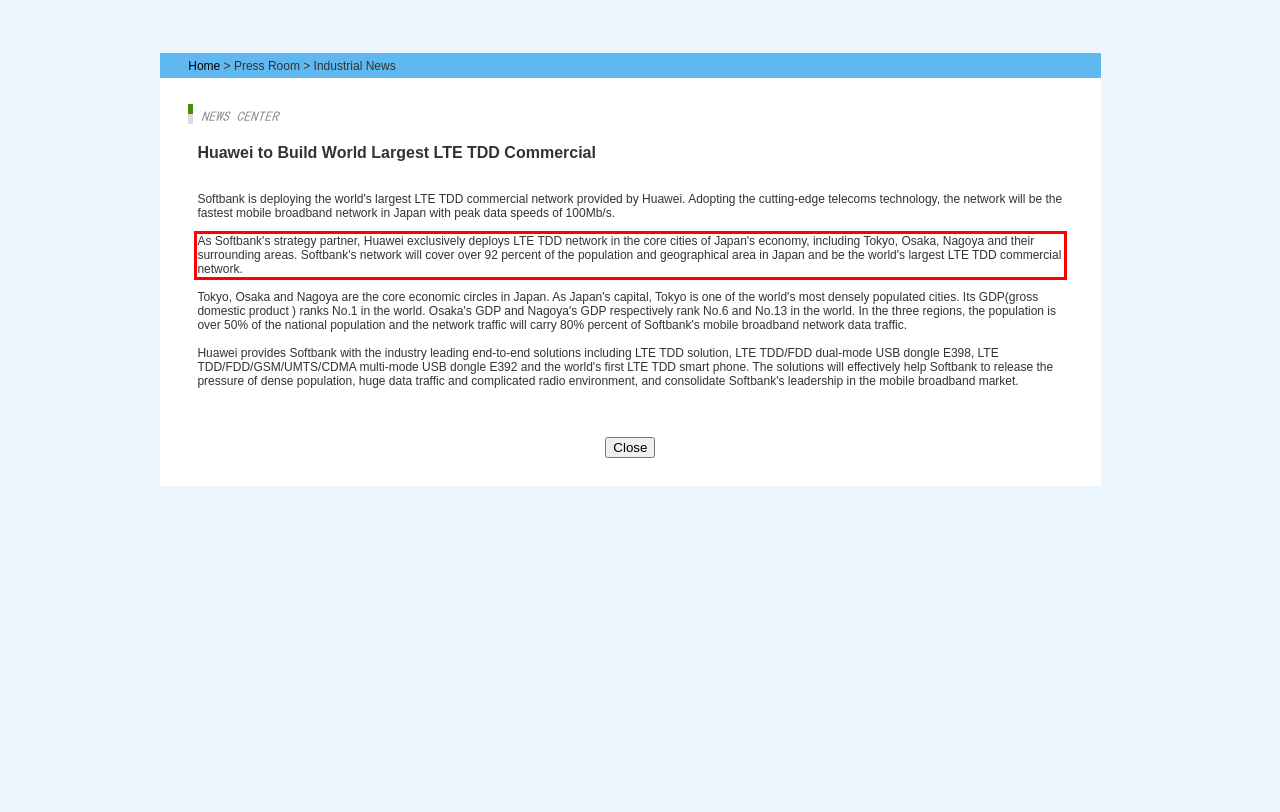Analyze the screenshot of a webpage where a red rectangle is bounding a UI element. Extract and generate the text content within this red bounding box.

As Softbank's strategy partner, Huawei exclusively deploys LTE TDD network in the core cities of Japan's economy, including Tokyo, Osaka, Nagoya and their surrounding areas. Softbank's network will cover over 92 percent of the population and geographical area in Japan and be the world's largest LTE TDD commercial network.